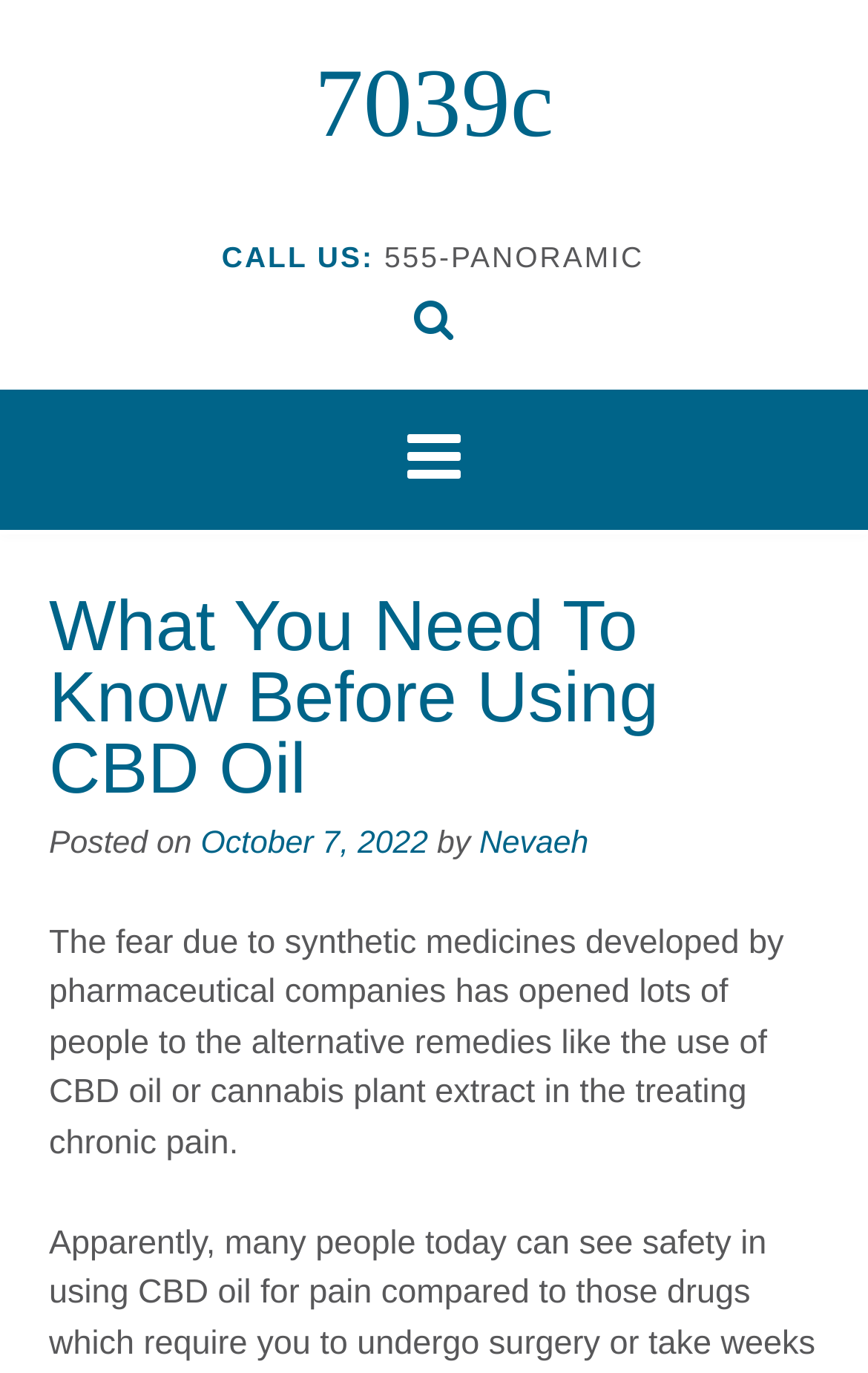What is the phone number to call?
Based on the image, please offer an in-depth response to the question.

I found the phone number by looking at the top section of the webpage, where it says 'CALL US:' followed by the phone number '555-PANORAMIC'.